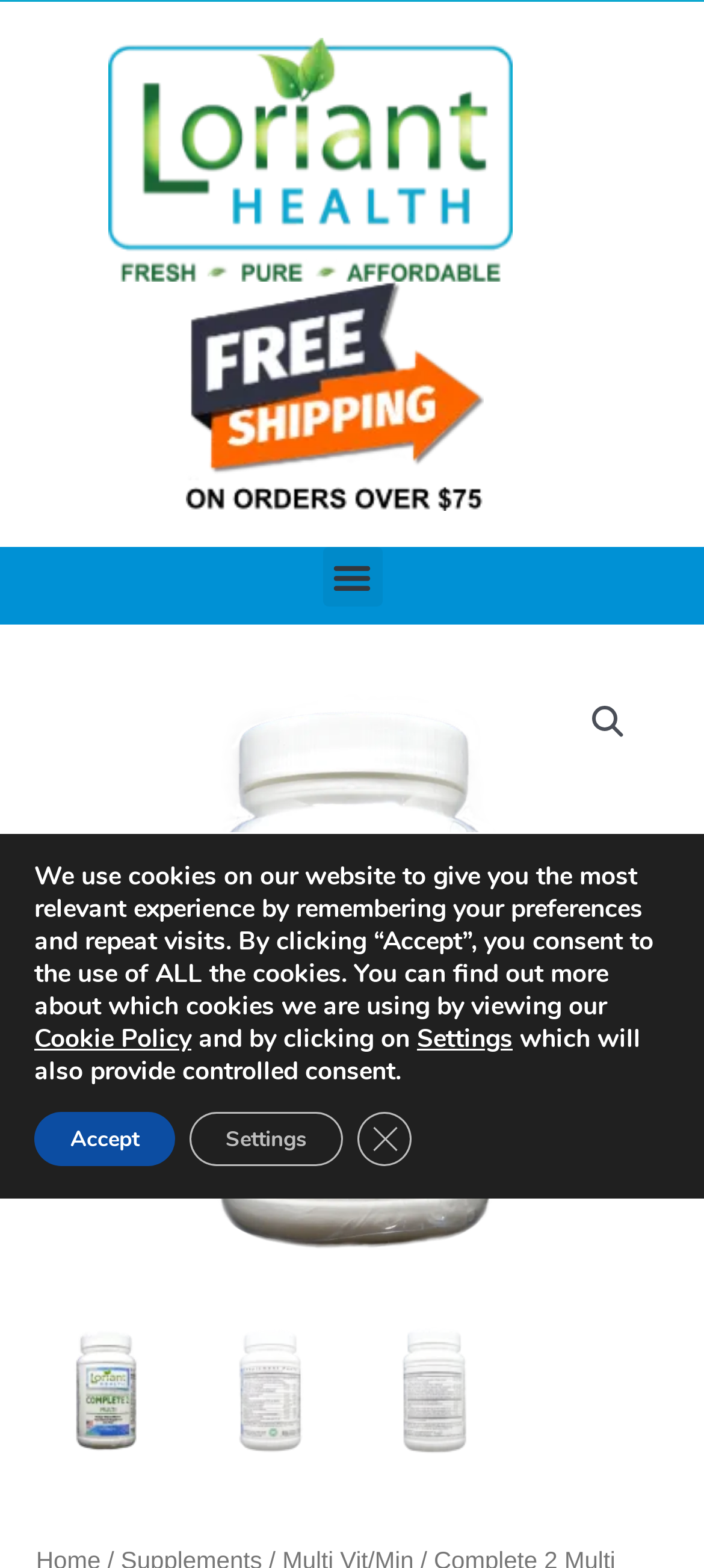What is the name of the product?
Please provide a single word or phrase as your answer based on the image.

Complete 2 Multi